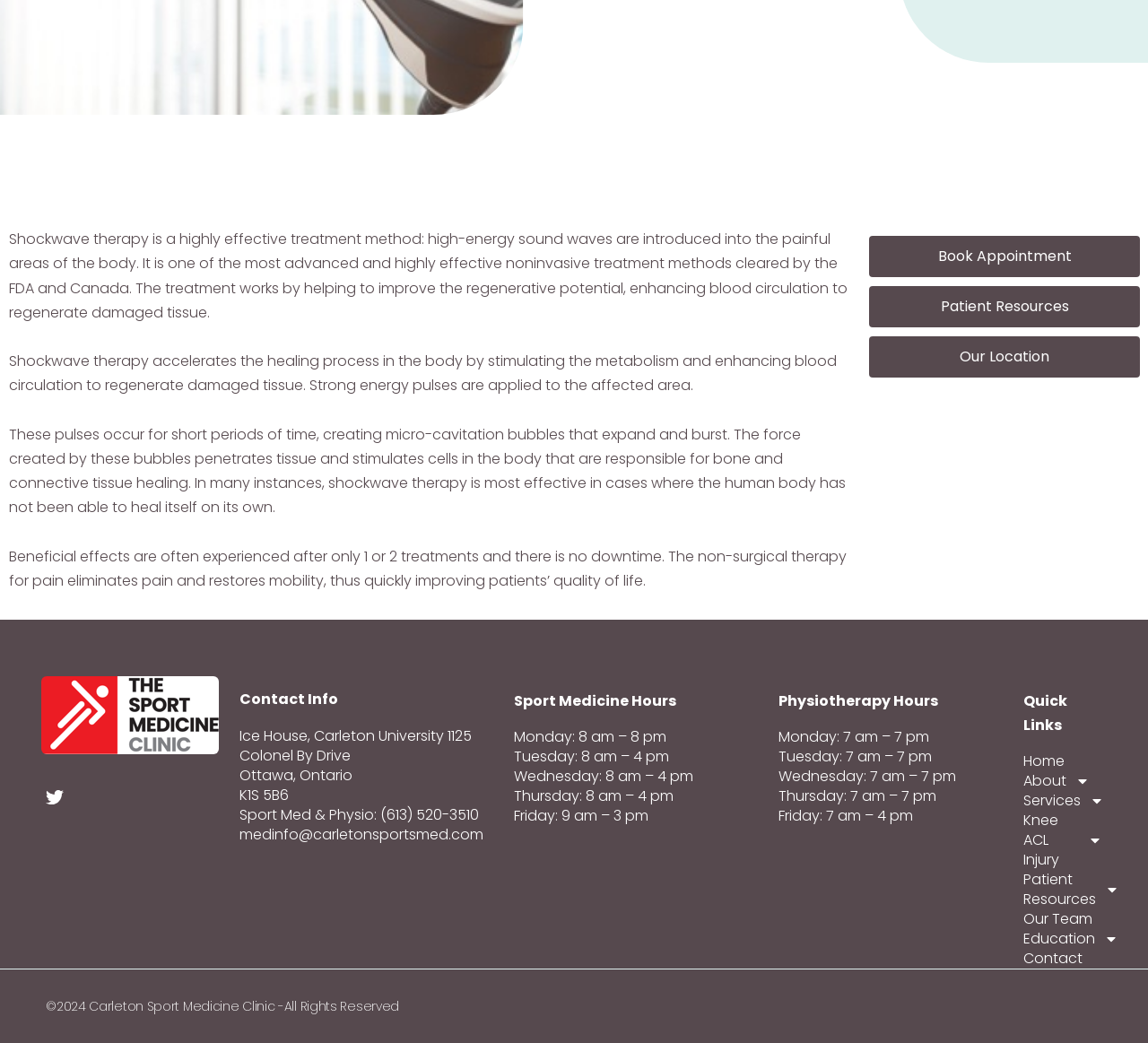Determine the bounding box coordinates for the UI element matching this description: "Services".

[0.892, 0.759, 0.96, 0.777]